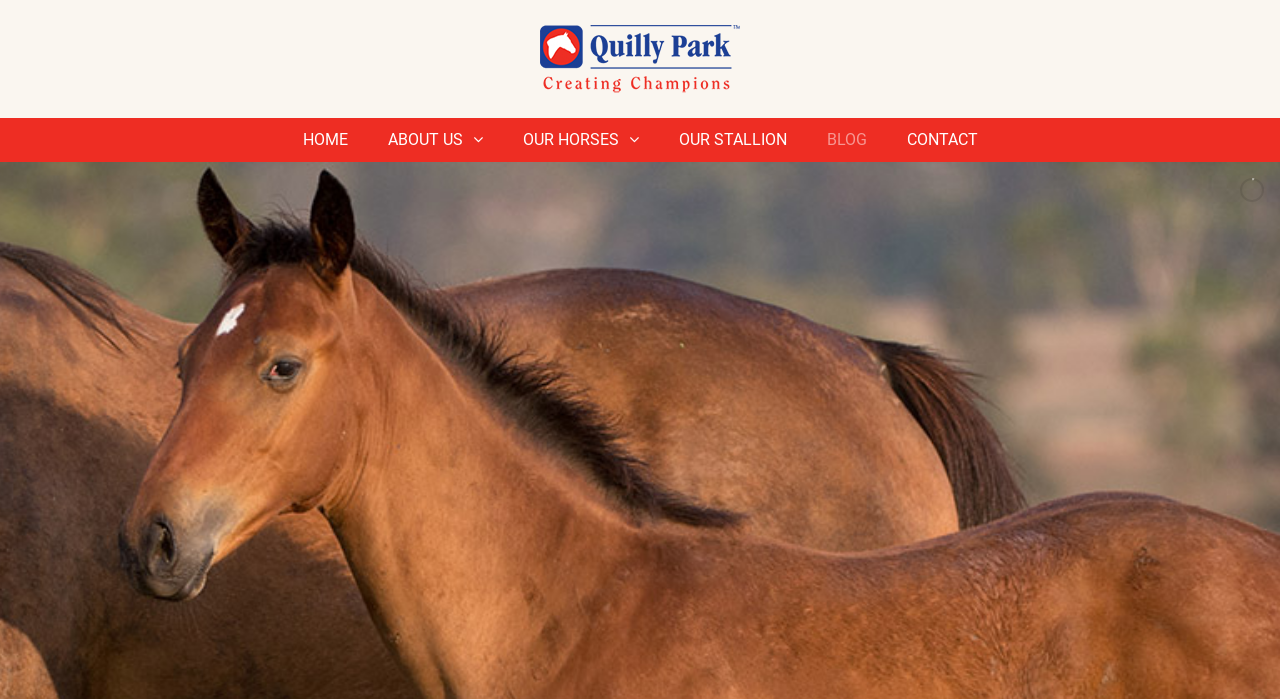For the element described, predict the bounding box coordinates as (top-left x, top-left y, bottom-right x, bottom-right y). All values should be between 0 and 1. Element description: Our Stallion

[0.53, 0.169, 0.614, 0.232]